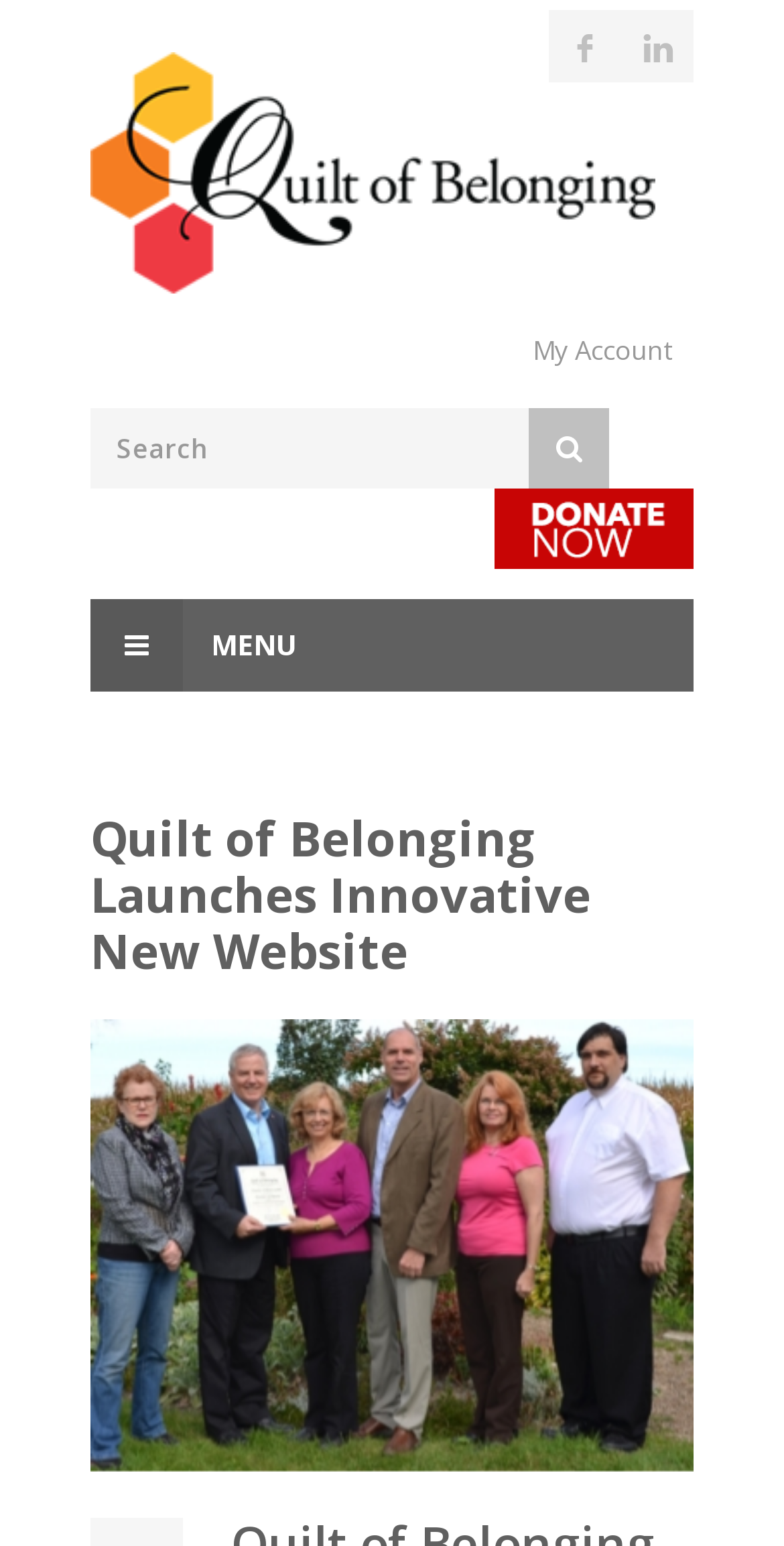What is the purpose of the button with the icon ''?
Please craft a detailed and exhaustive response to the question.

The button with the icon '' is located next to the textbox with the placeholder 'Search', indicating that it is likely a search button.